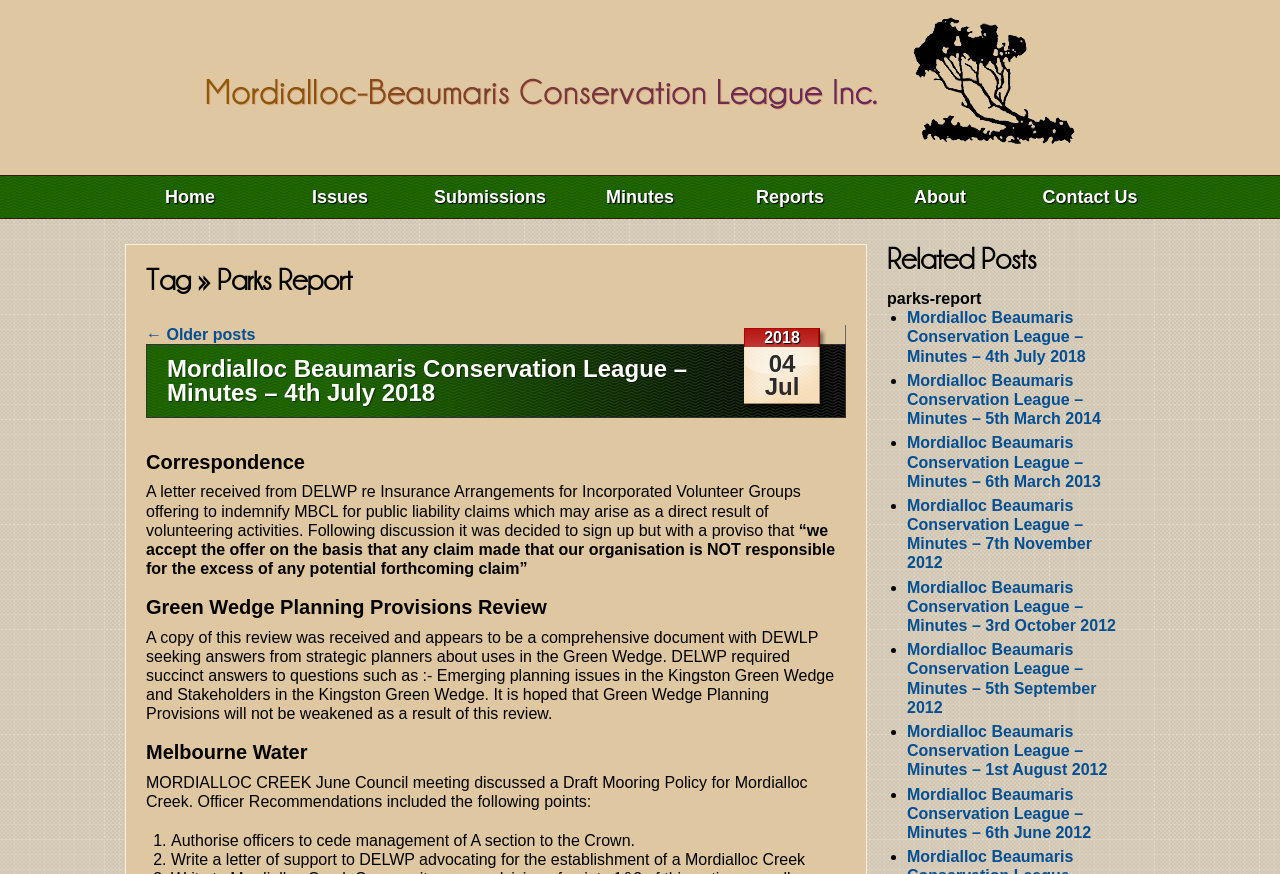Identify the coordinates of the bounding box for the element that must be clicked to accomplish the instruction: "Check the 'Related Posts'".

[0.693, 0.279, 0.88, 0.314]